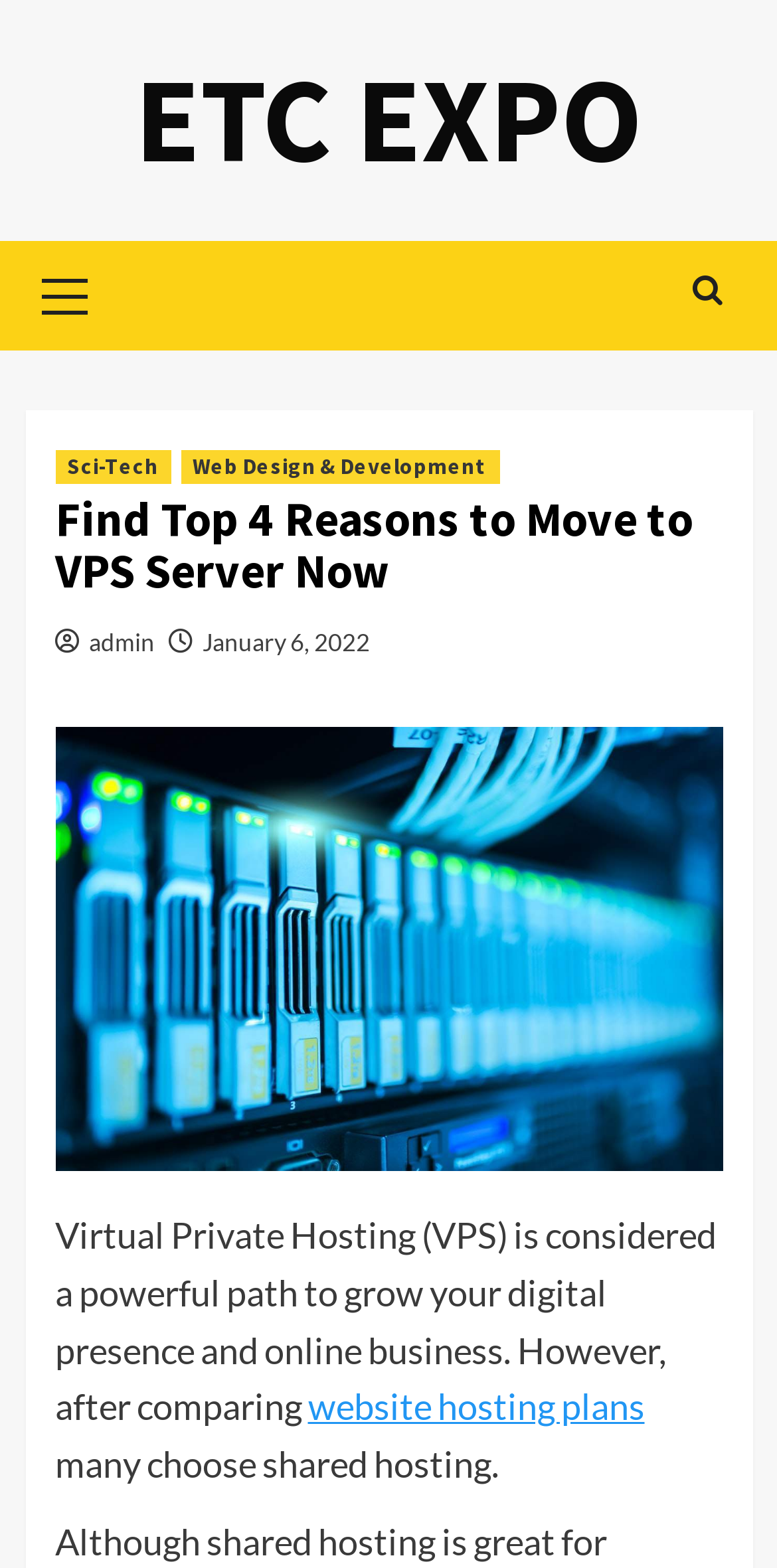Locate the bounding box coordinates of the clickable part needed for the task: "Read the article about website hosting plans".

[0.396, 0.883, 0.829, 0.911]